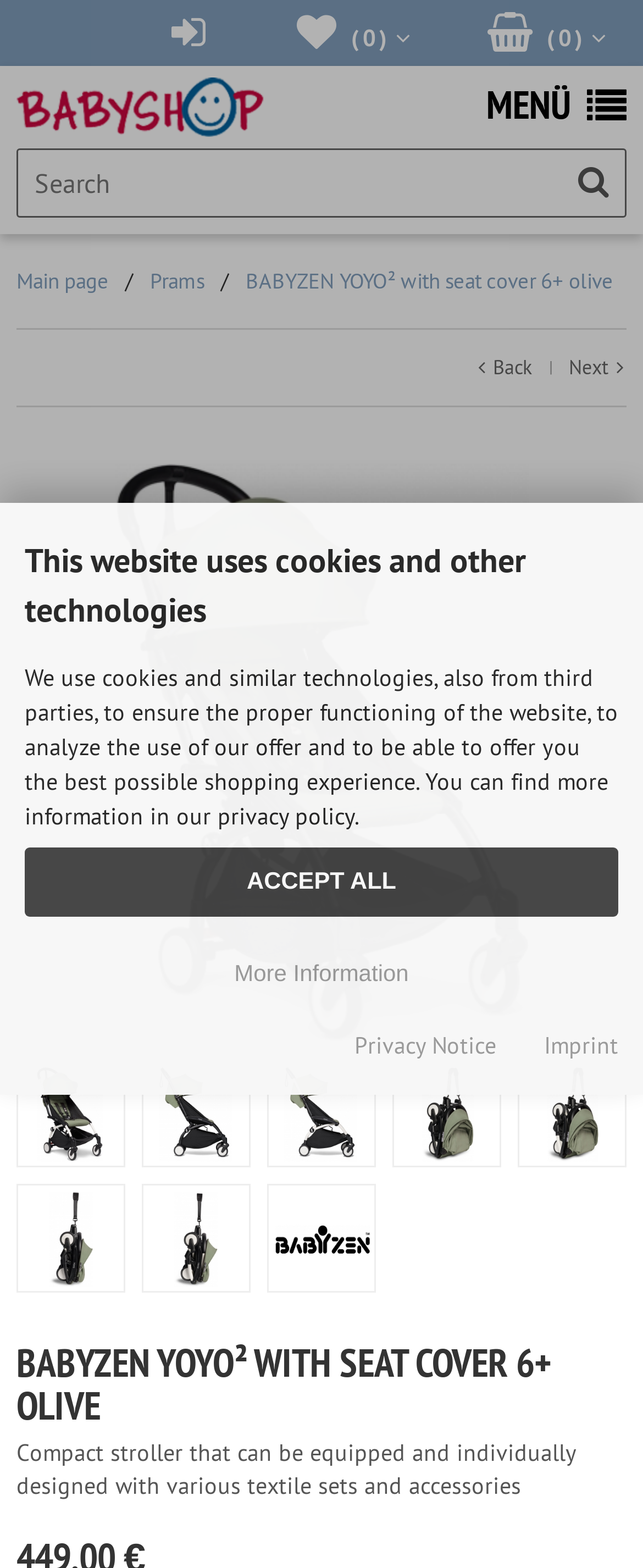Identify the bounding box coordinates of the specific part of the webpage to click to complete this instruction: "Click on the menu".

[0.61, 0.042, 1.0, 0.095]